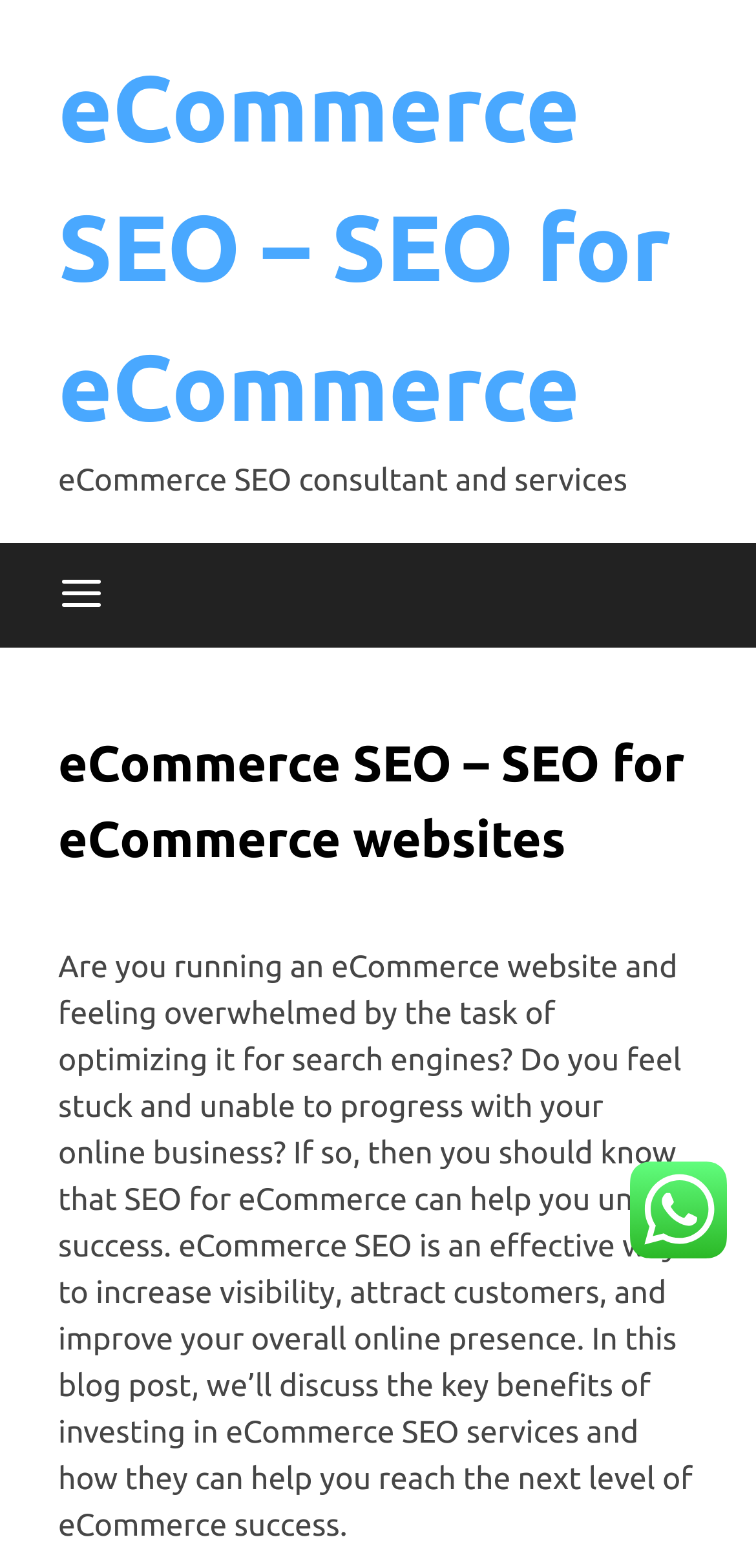What is the purpose of eCommerce SEO?
Kindly give a detailed and elaborate answer to the question.

Based on the webpage content, eCommerce SEO is an effective way to increase visibility, attract customers, and improve overall online presence. Therefore, the purpose of eCommerce SEO is to increase visibility.